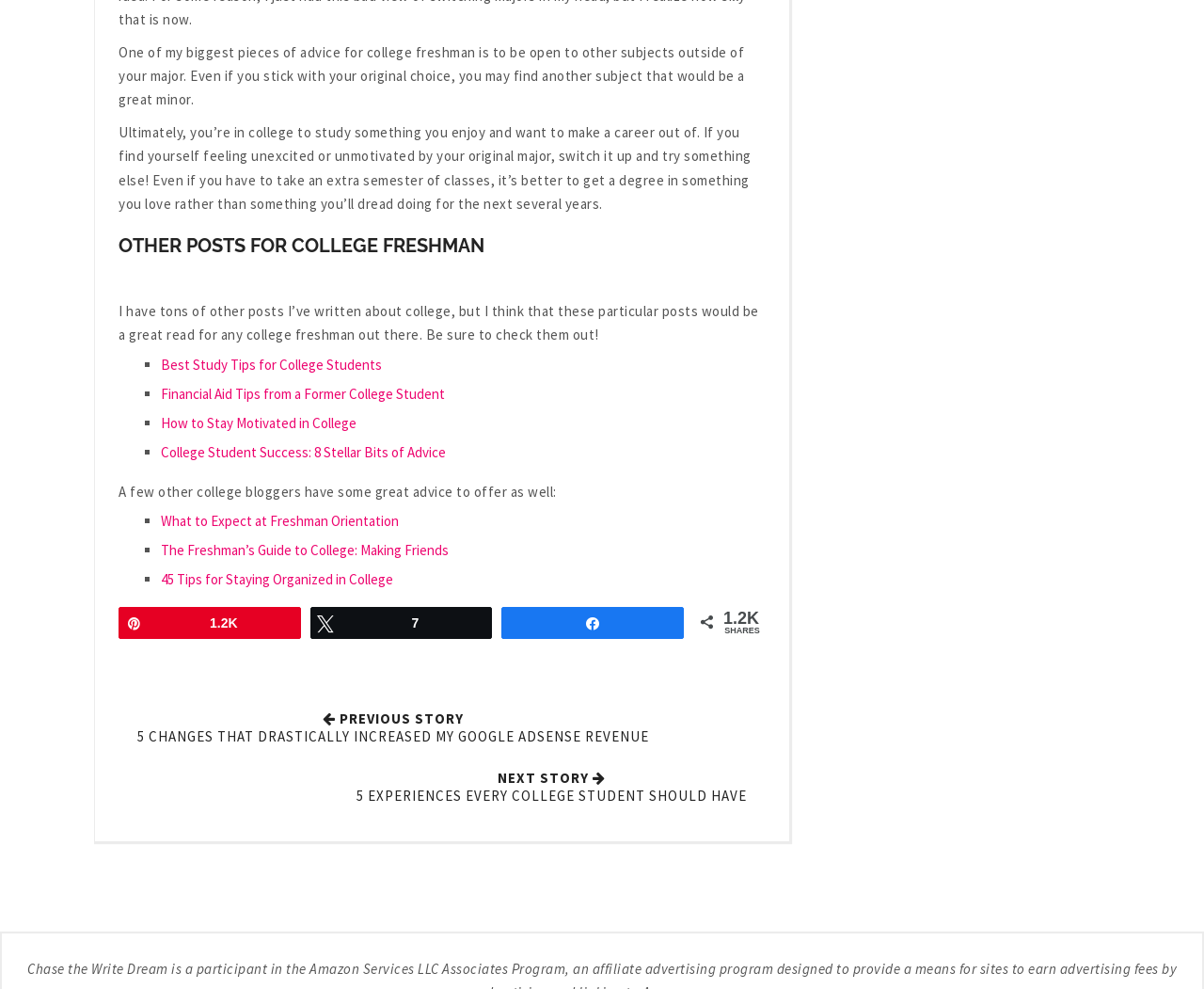Respond with a single word or phrase:
What is the number of shares indicated on this webpage?

1.2K